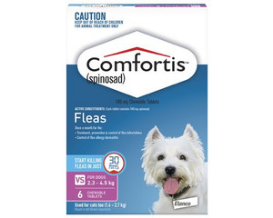Explain in detail what you see in the image.

The image features a package of Comfortis, a flea treatment for dogs. The product is specifically formulated as chewable tablets containing Spinosad, with each dose designed to effectively kill fleas. The packaging highlights that it is suitable for dogs weighing between 5 to 10 pounds (2.3 to 4.5 kg) and includes a six-pack supply. The background of the box is predominantly blue, featuring a prominent warning label stating "CAUTION" regarding use around children and other animals. A picture of a white West Highland White Terrier (often referred to as a "Westie") is showcased on the front, emphasizing the product's intended use for pet care. The label notes that the treatment starts killing fleas within 30 minutes and provides a convenient solution for maintaining your dog’s health in a flea-infested environment.